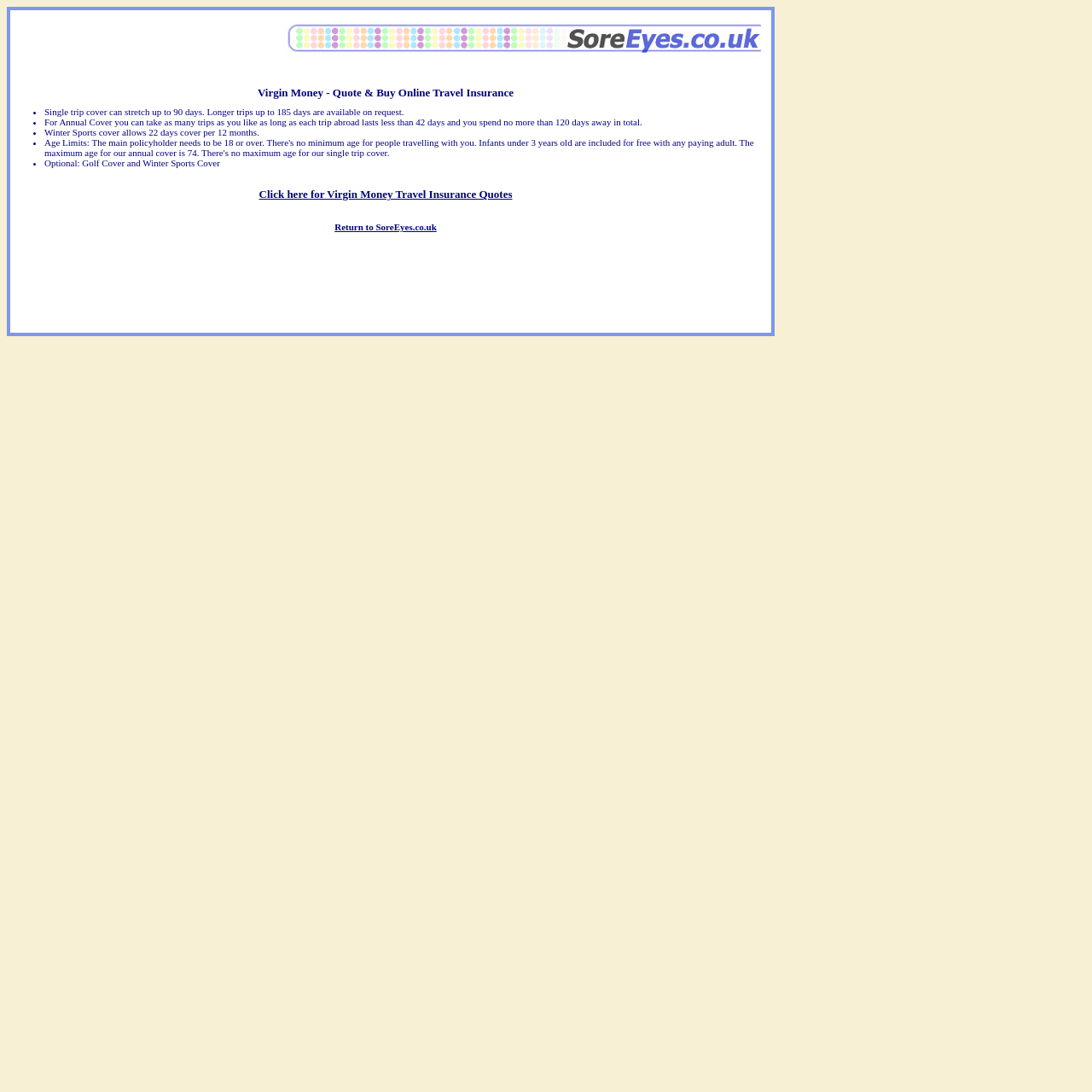Please find and give the text of the main heading on the webpage.

Virgin Money - Quote & Buy Online Travel Insurance